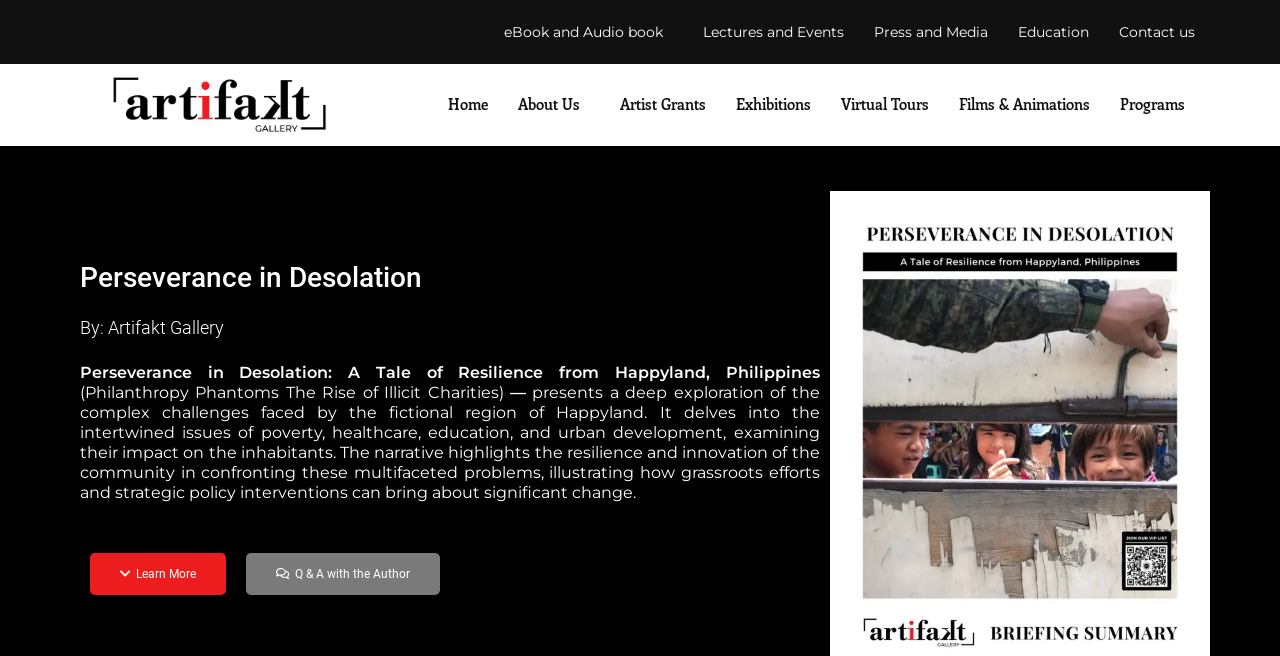What is the topic of the eBook?
Carefully analyze the image and provide a thorough answer to the question.

The topic of the eBook is obtained from the StaticText element 'Perseverance in Desolation: A Tale of Resilience from Happyland, Philippines' which describes the eBook as an exploration of urban development and poverty.